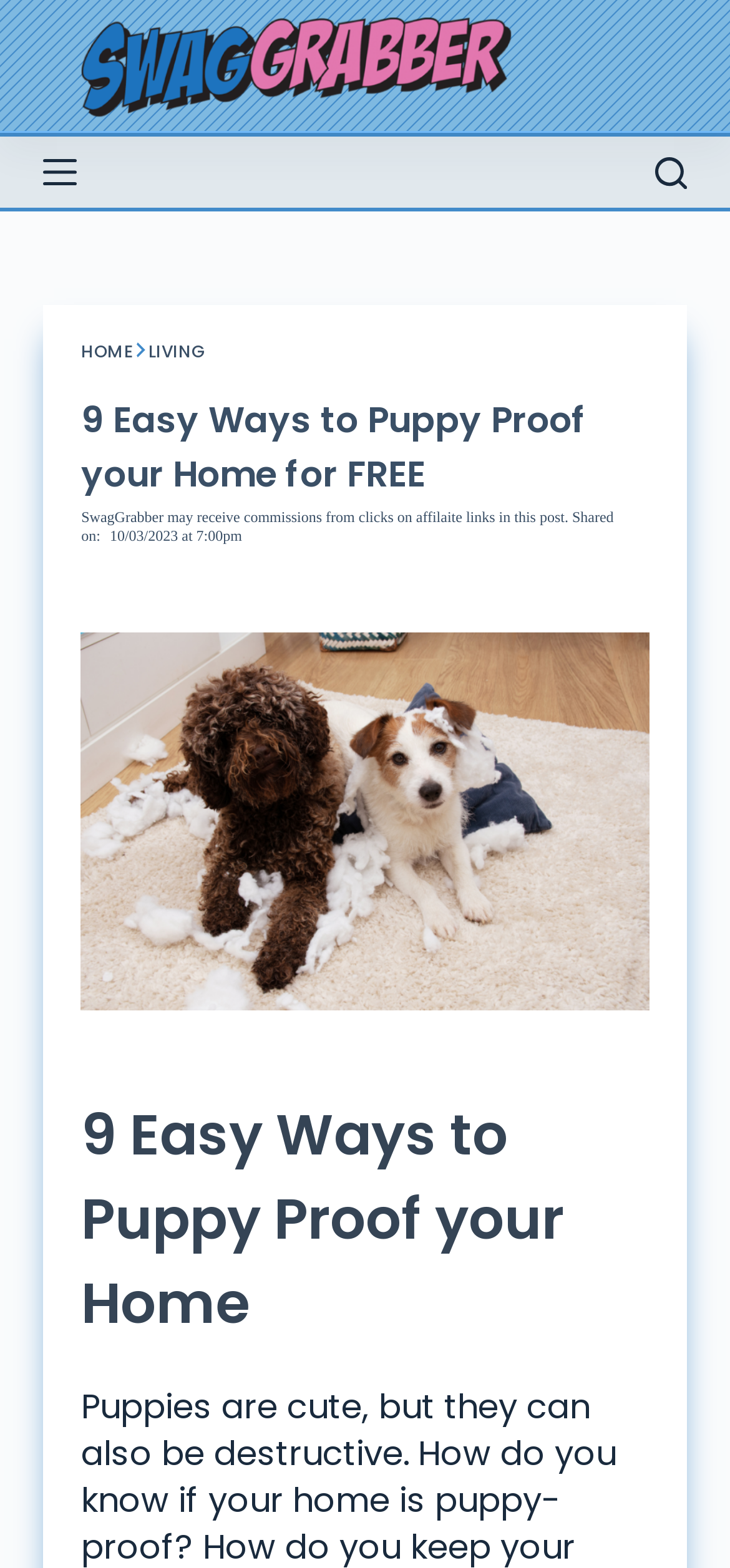Consider the image and give a detailed and elaborate answer to the question: 
What is the purpose of the 'Search' button?

The 'Search' button is located at the top-right corner of the webpage, and its purpose is to allow users to search the website for specific content or keywords.